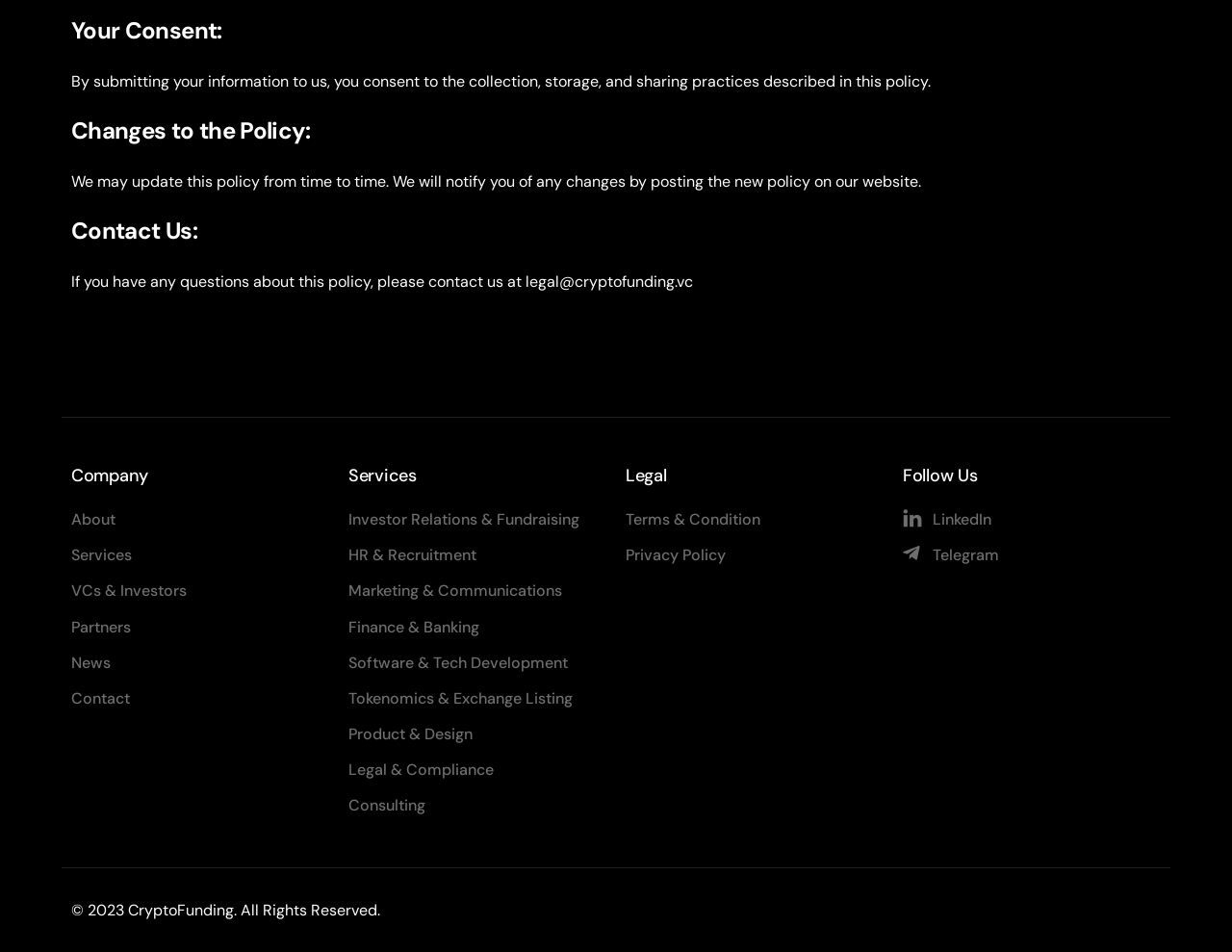Please identify the bounding box coordinates of the element I need to click to follow this instruction: "Learn about Investor Relations & Fundraising".

[0.283, 0.532, 0.492, 0.559]